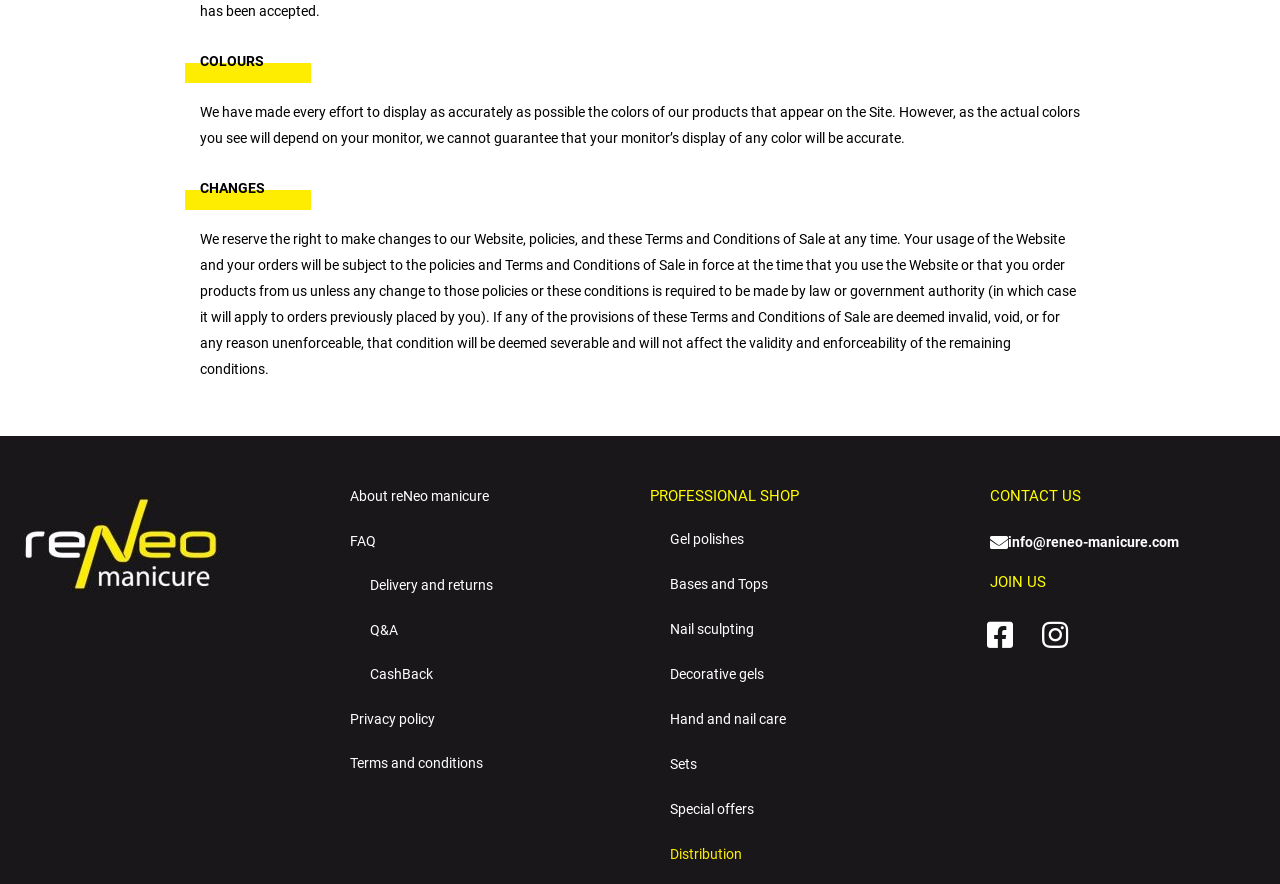Identify the bounding box coordinates for the UI element described as follows: "Home". Ensure the coordinates are four float numbers between 0 and 1, formatted as [left, top, right, bottom].

None